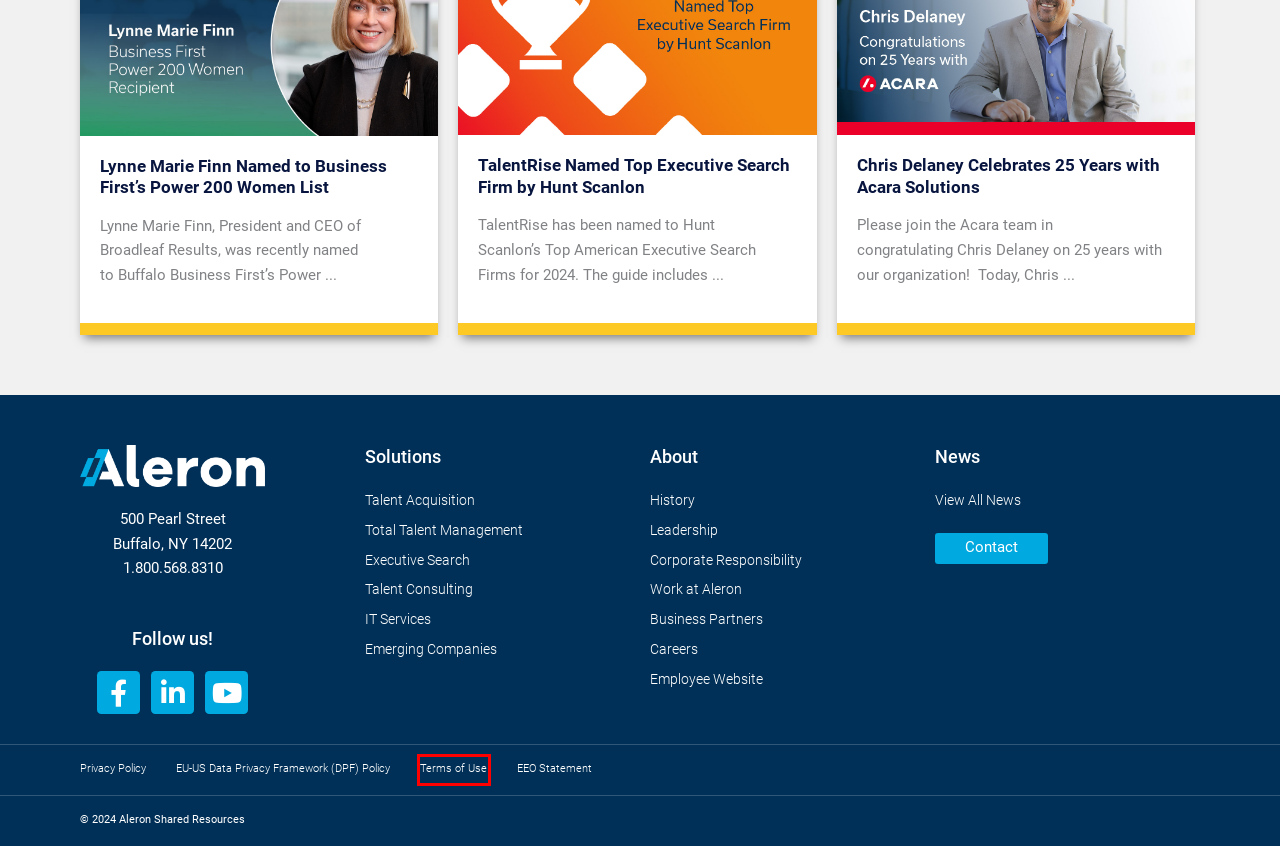You have a screenshot of a webpage with a red rectangle bounding box around a UI element. Choose the best description that matches the new page after clicking the element within the bounding box. The candidate descriptions are:
A. Terms of Use | Aleron
B. Aleron – Discover the art of work.
C. Lynne Marie Finn Named to Business First’s Power 200 Women List | Aleron
D. Privacy Shield Policy | Aleron
E. TalentRise Named Top Executive Search Firm by Hunt Scanlon | Aleron
F. Privacy Policy | Aleron
G. Chris Delaney Celebrates 25 Years with Acara Solutions | Aleron
H. Equal Employment Opportunity (EEO) Statement | Aleron

A